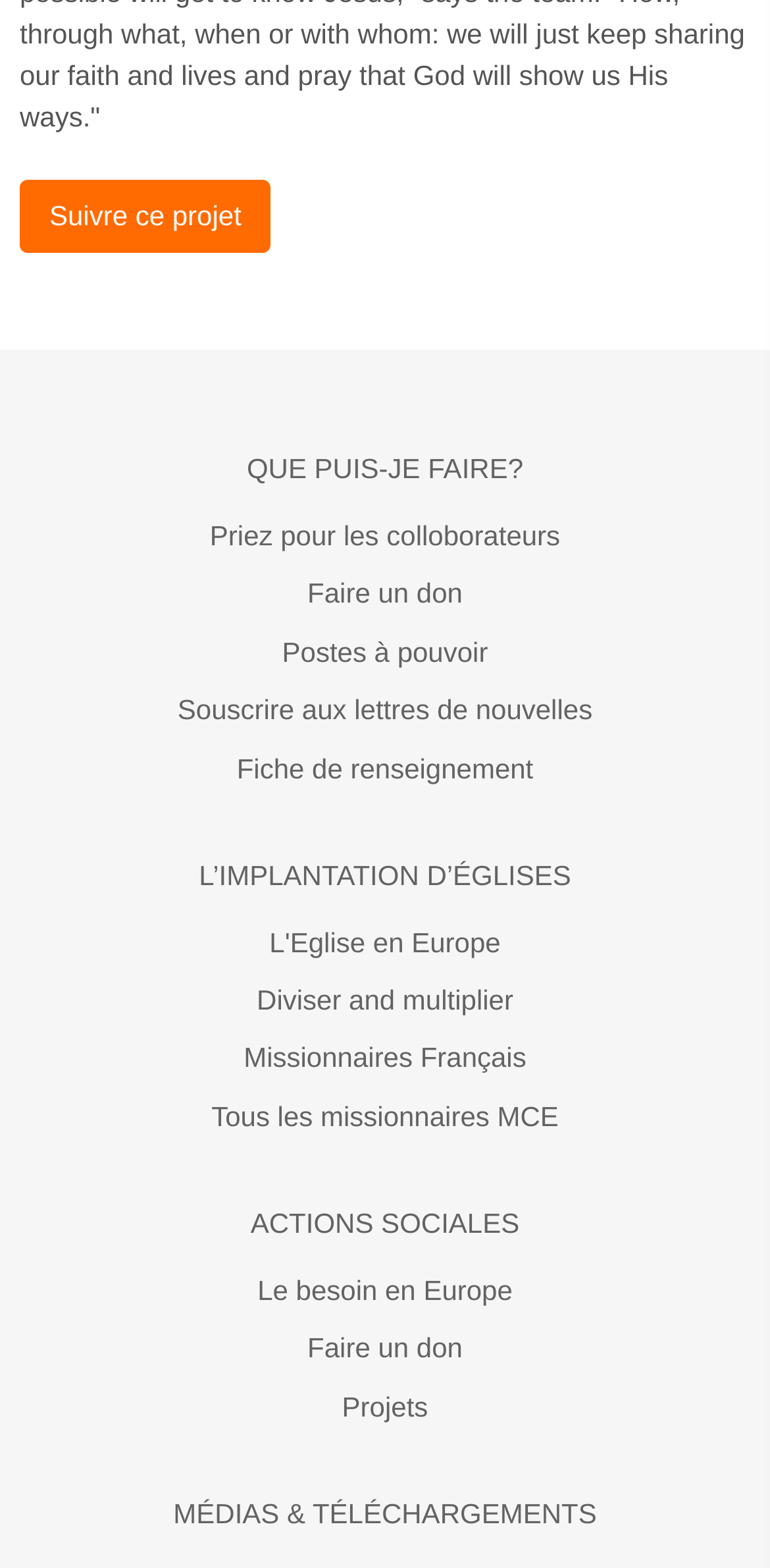What is the last link on the webpage?
Based on the screenshot, answer the question with a single word or phrase.

MÉDIAS & TÉLÉCHARGEMENTS